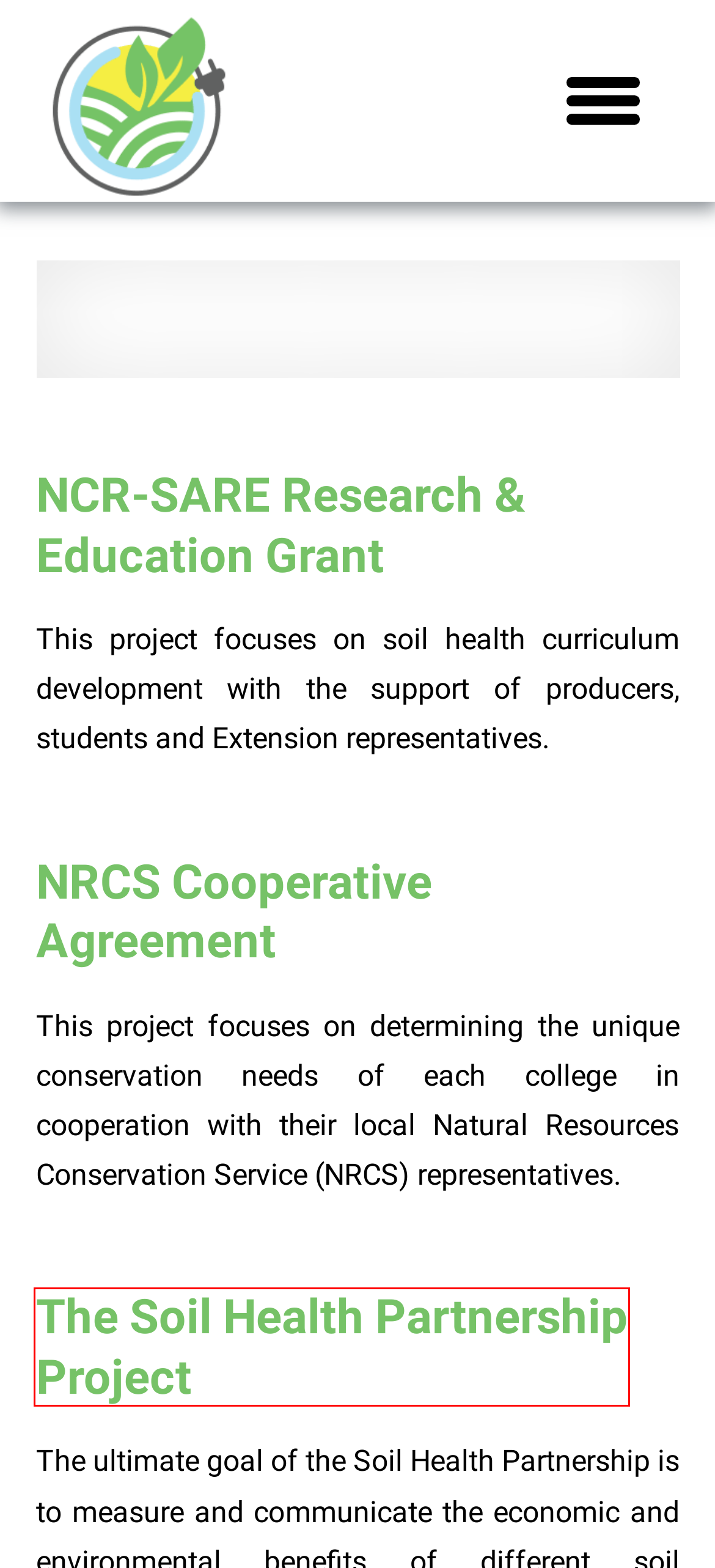Look at the screenshot of the webpage and find the element within the red bounding box. Choose the webpage description that best fits the new webpage that will appear after clicking the element. Here are the candidates:
A. NRCS Cooperative Agreement - Community College Alliance for Agriculture Advancement
B. February 2022 - Community College Alliance for Agriculture Advancement
C. The Soil Health Partnership Project - Community College Alliance for Agriculture Advancement
D. February 2023 - Community College Alliance for Agriculture Advancement
E. NCR-SARE Research & Education Grant - Community College Alliance for Agriculture Advancement
F. About Us - Community College Alliance for Agriculture Advancement
G. December 2021 - Community College Alliance for Agriculture Advancement
H. May 2016 - Community College Alliance for Agriculture Advancement

C